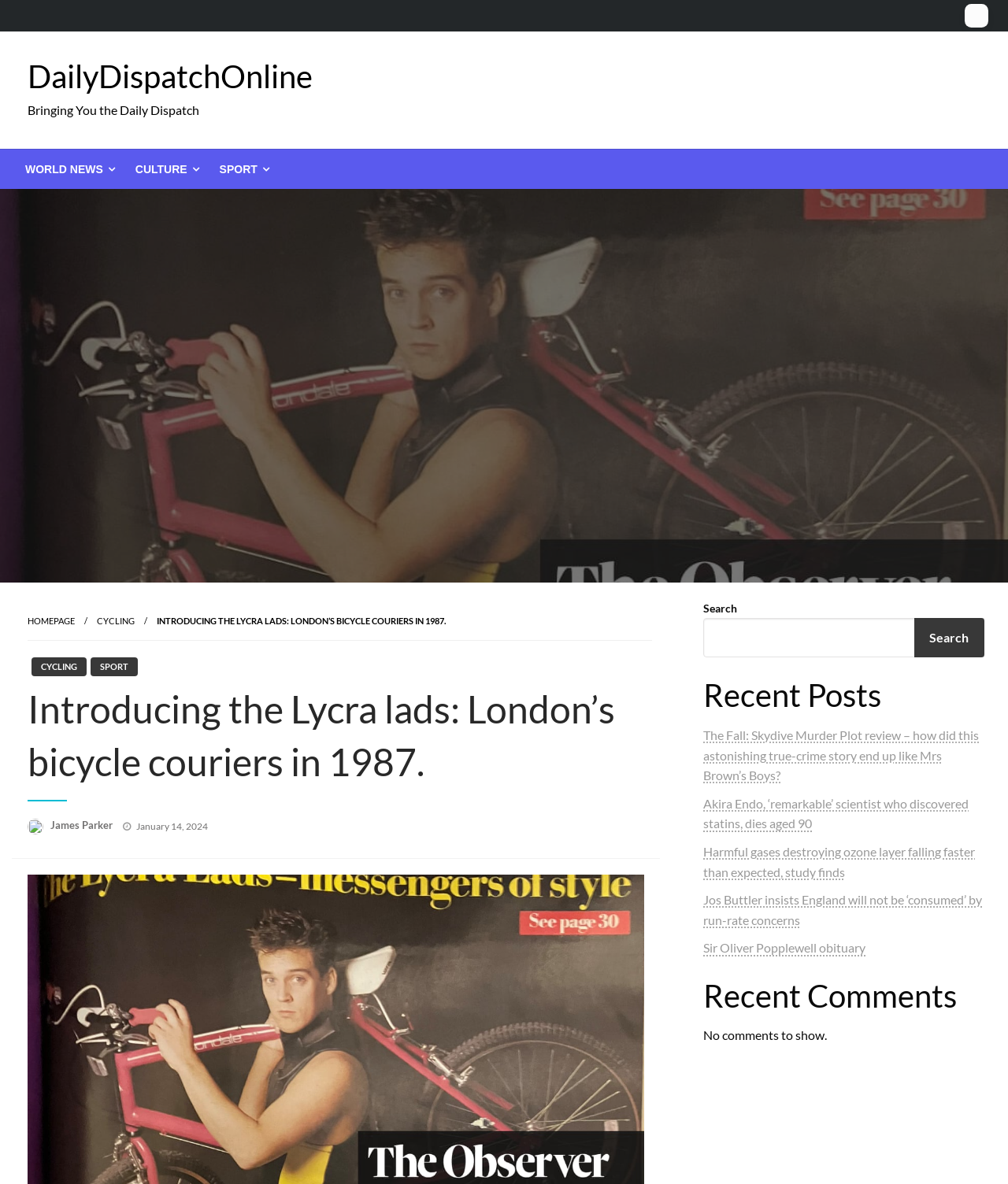What is the purpose of the search box?
Please answer the question with a detailed and comprehensive explanation.

I determined the answer by looking at the search box element with the text 'Search' which suggests that its purpose is to search the website.